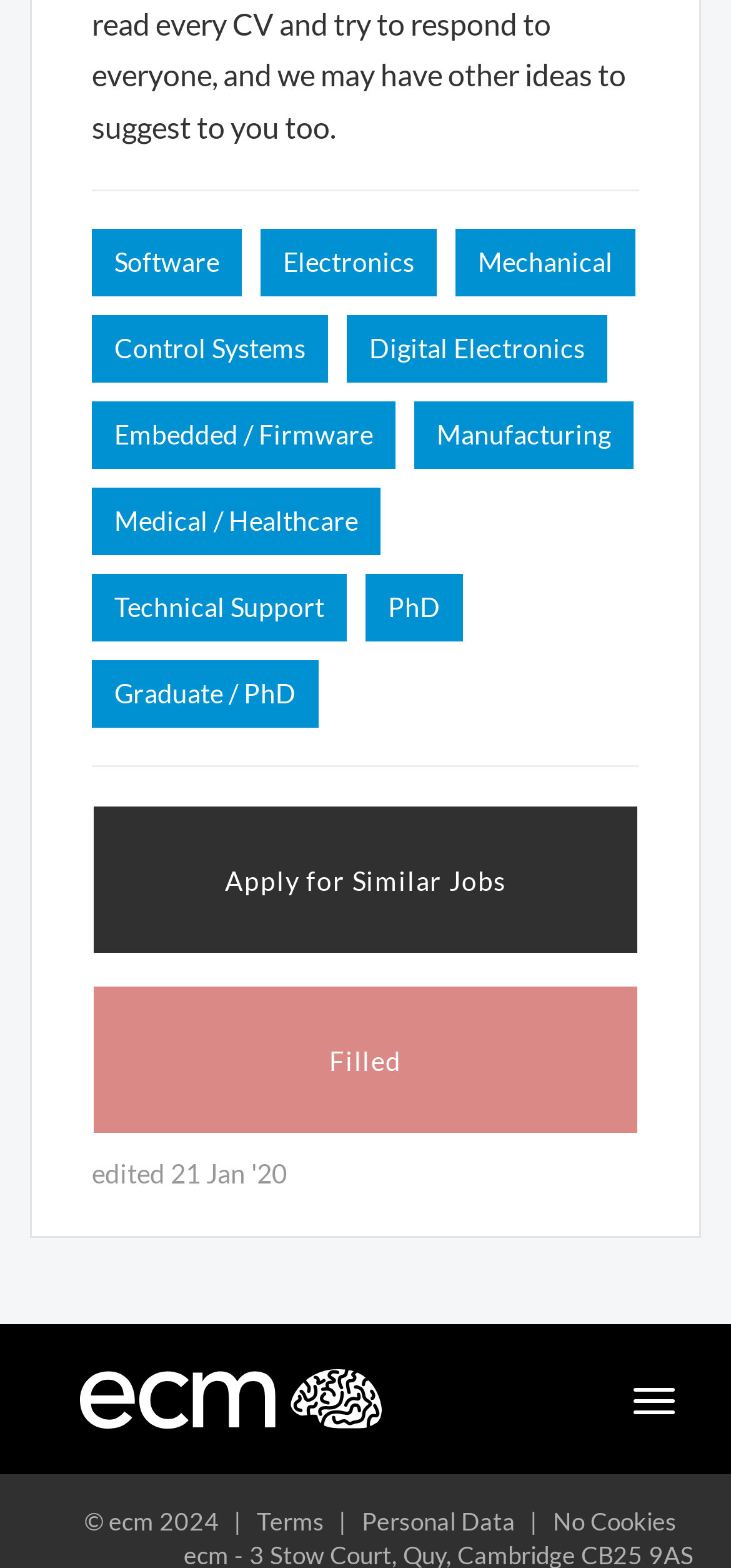Find the bounding box coordinates of the clickable area that will achieve the following instruction: "Click on PhD".

[0.5, 0.366, 0.633, 0.409]